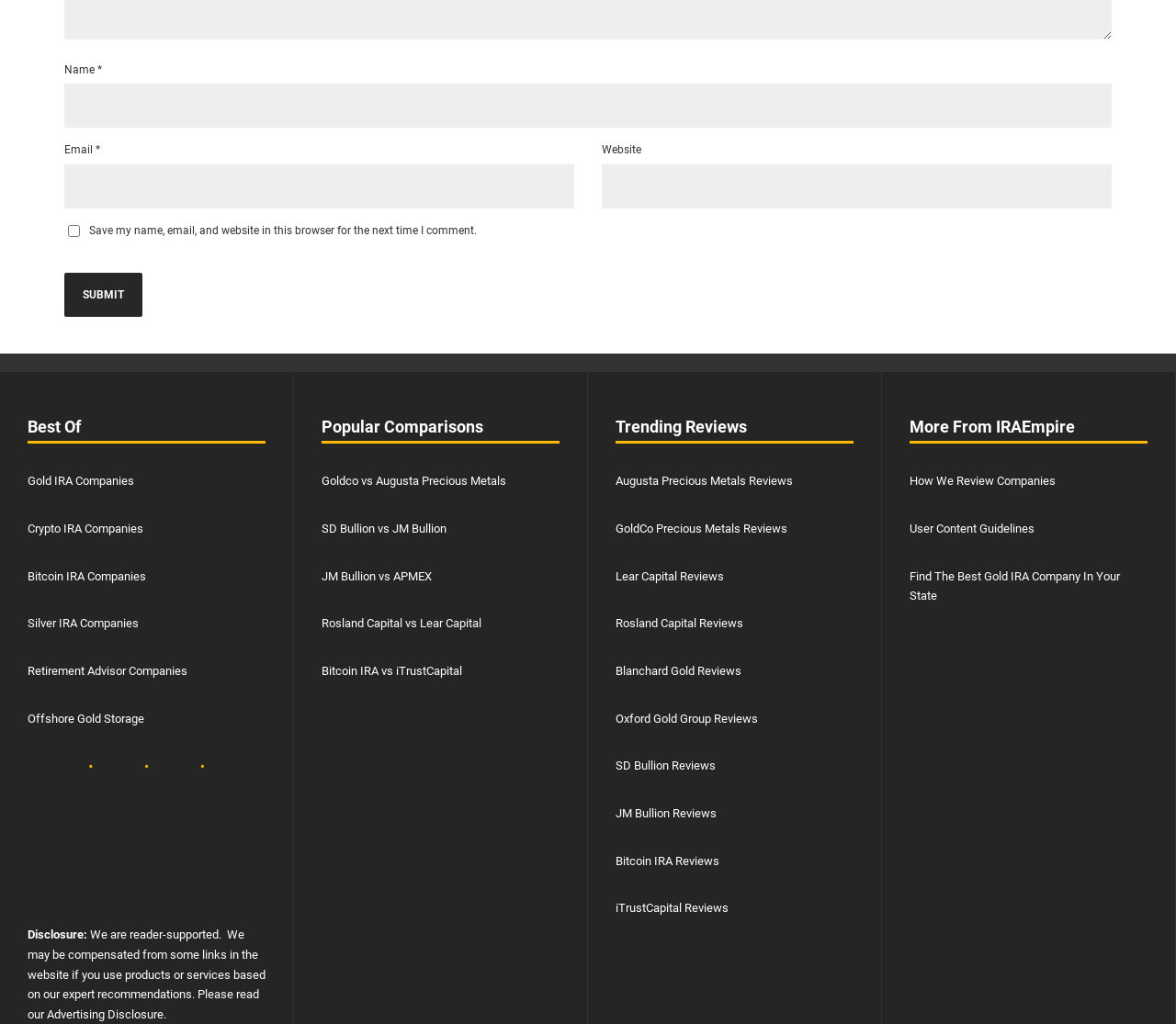Pinpoint the bounding box coordinates of the clickable area needed to execute the instruction: "Enter your name". The coordinates should be specified as four float numbers between 0 and 1, i.e., [left, top, right, bottom].

[0.055, 0.082, 0.945, 0.125]